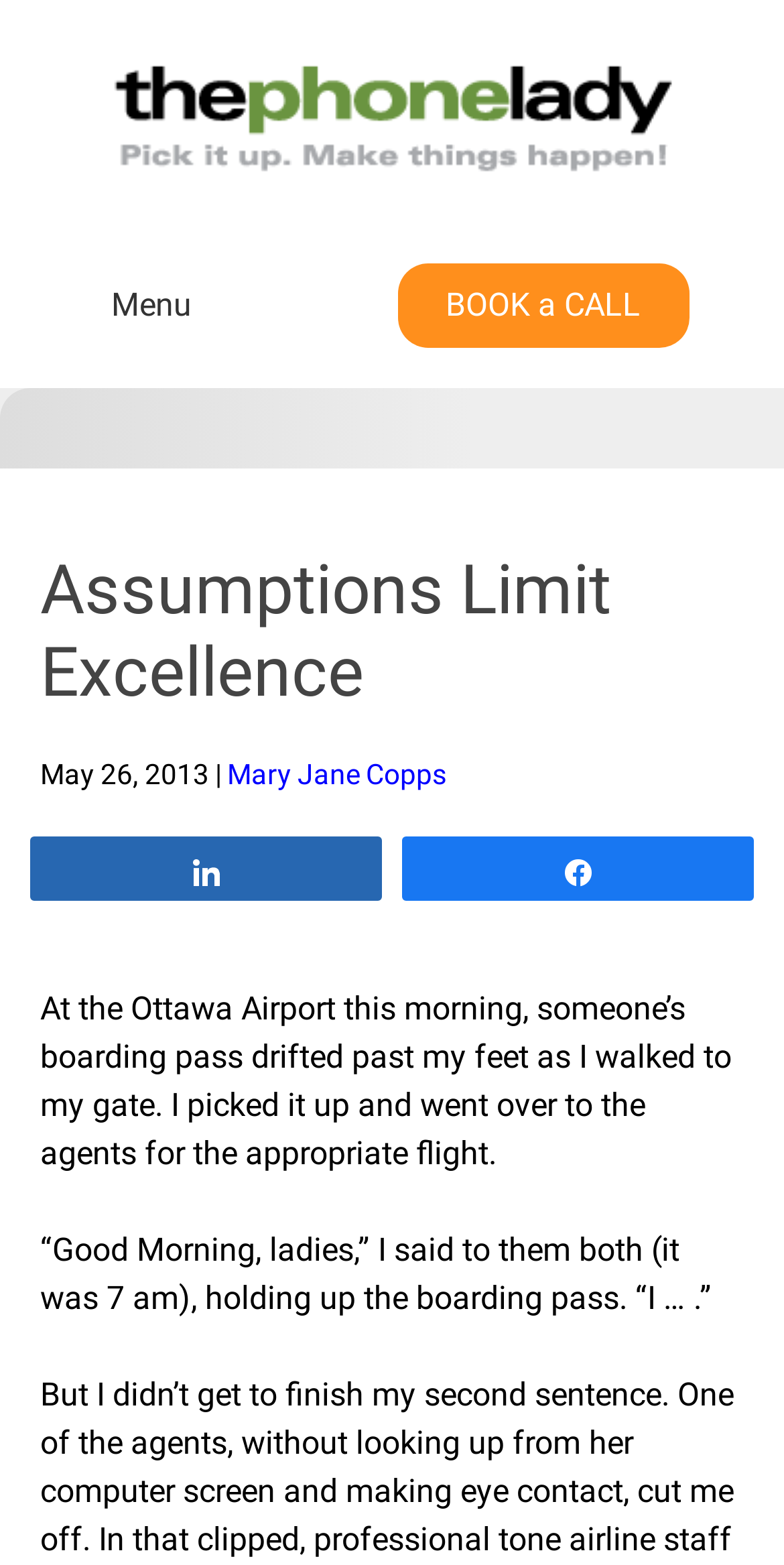Return the bounding box coordinates of the UI element that corresponds to this description: "Mary Jane Copps". The coordinates must be given as four float numbers in the range of 0 and 1, [left, top, right, bottom].

[0.29, 0.484, 0.569, 0.504]